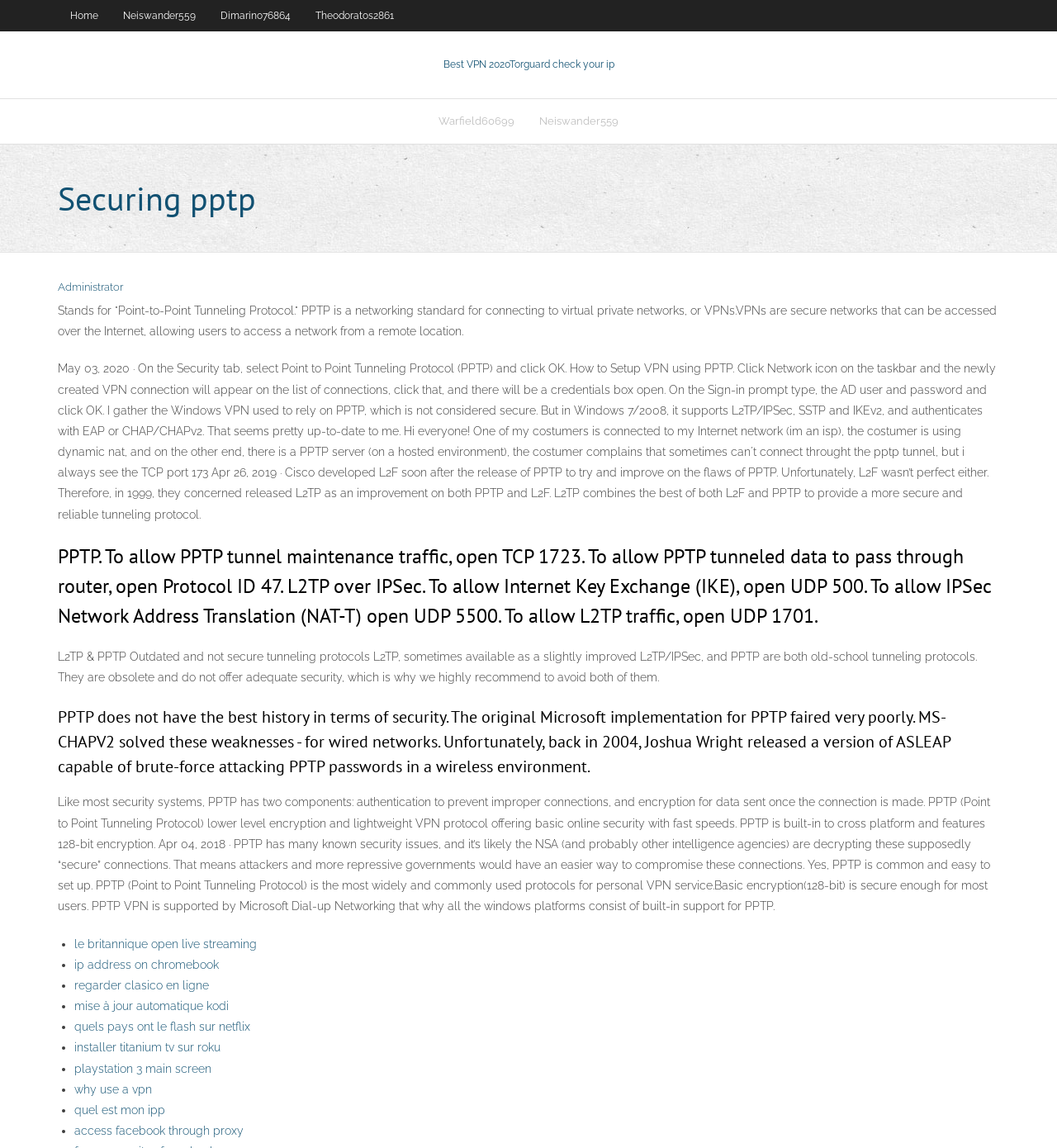Please identify the bounding box coordinates of the element I should click to complete this instruction: 'Click on the 'le britannique open live streaming' link'. The coordinates should be given as four float numbers between 0 and 1, like this: [left, top, right, bottom].

[0.07, 0.816, 0.243, 0.828]